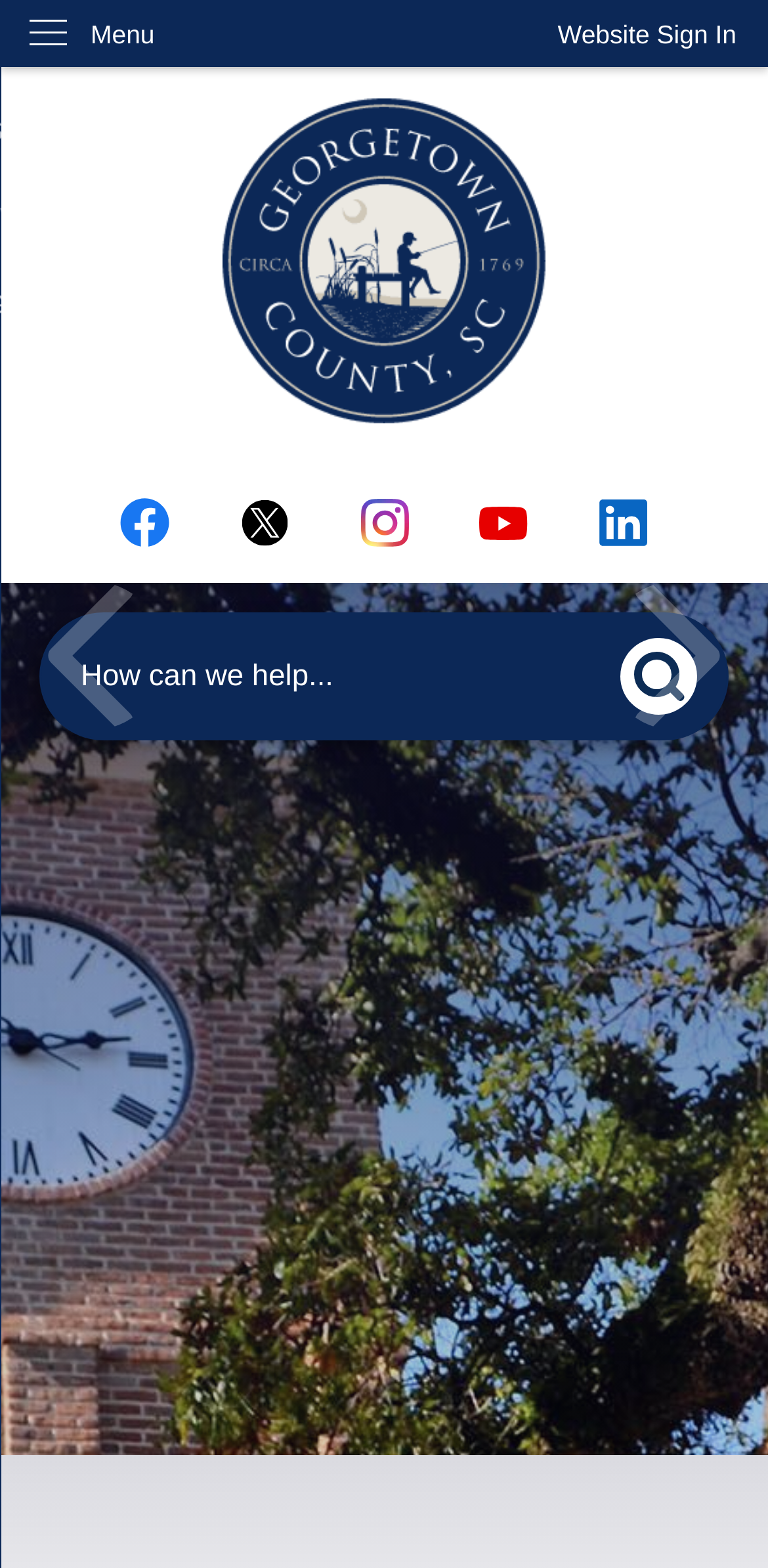Locate the bounding box coordinates of the element to click to perform the following action: 'Click the Website Sign In button'. The coordinates should be given as four float values between 0 and 1, in the form of [left, top, right, bottom].

[0.685, 0.0, 1.0, 0.044]